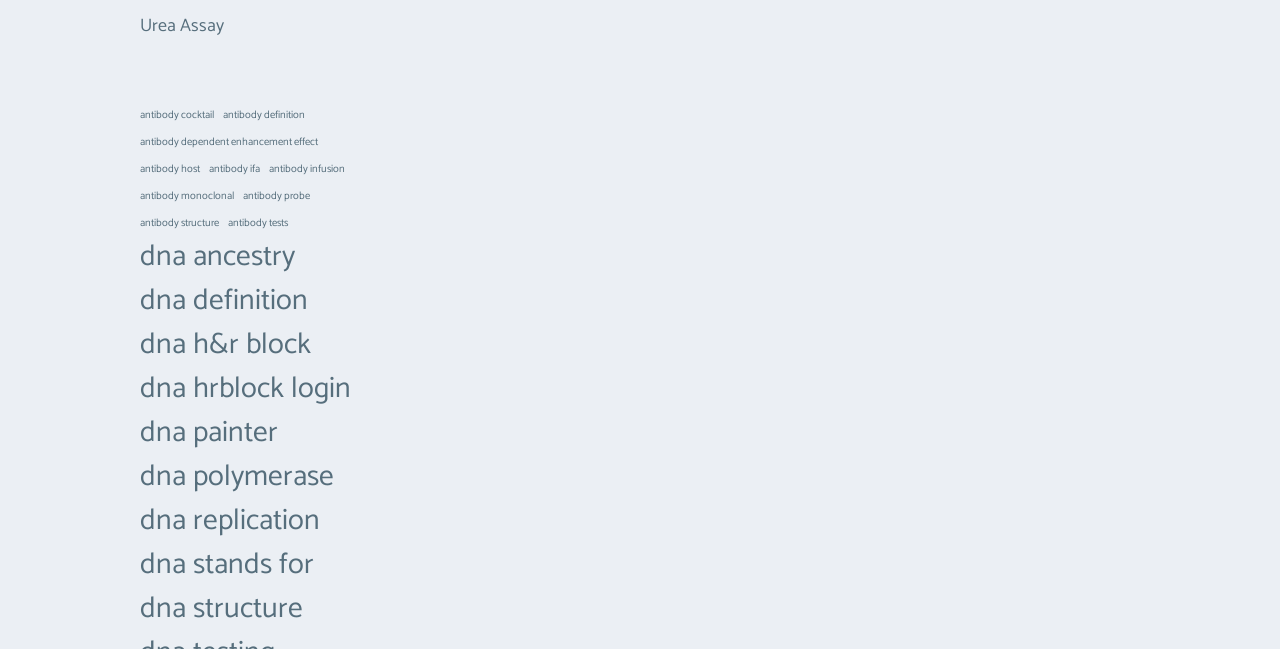Respond to the question below with a concise word or phrase:
What is the vertical position of 'antibody dependent enhancement effect'?

above 'antibody host'